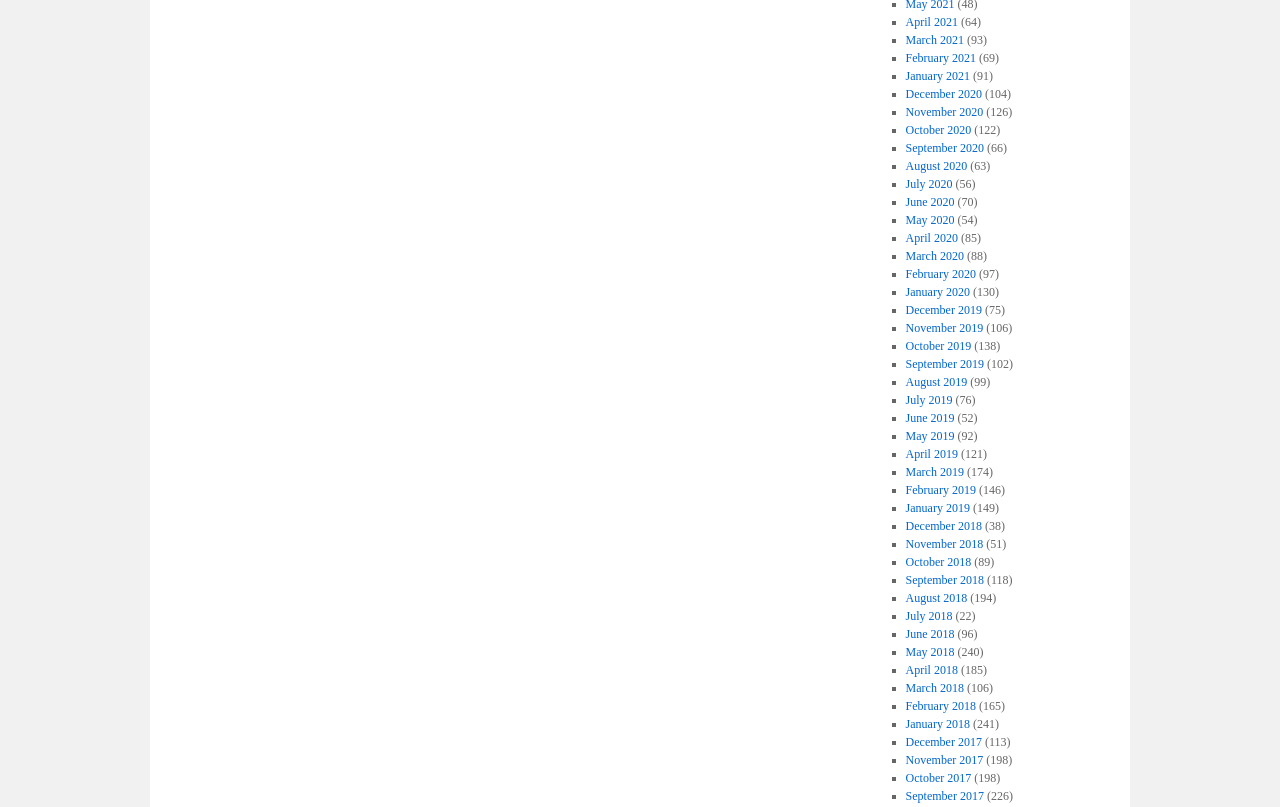Highlight the bounding box coordinates of the element that should be clicked to carry out the following instruction: "View April 2021". The coordinates must be given as four float numbers ranging from 0 to 1, i.e., [left, top, right, bottom].

[0.707, 0.019, 0.748, 0.036]